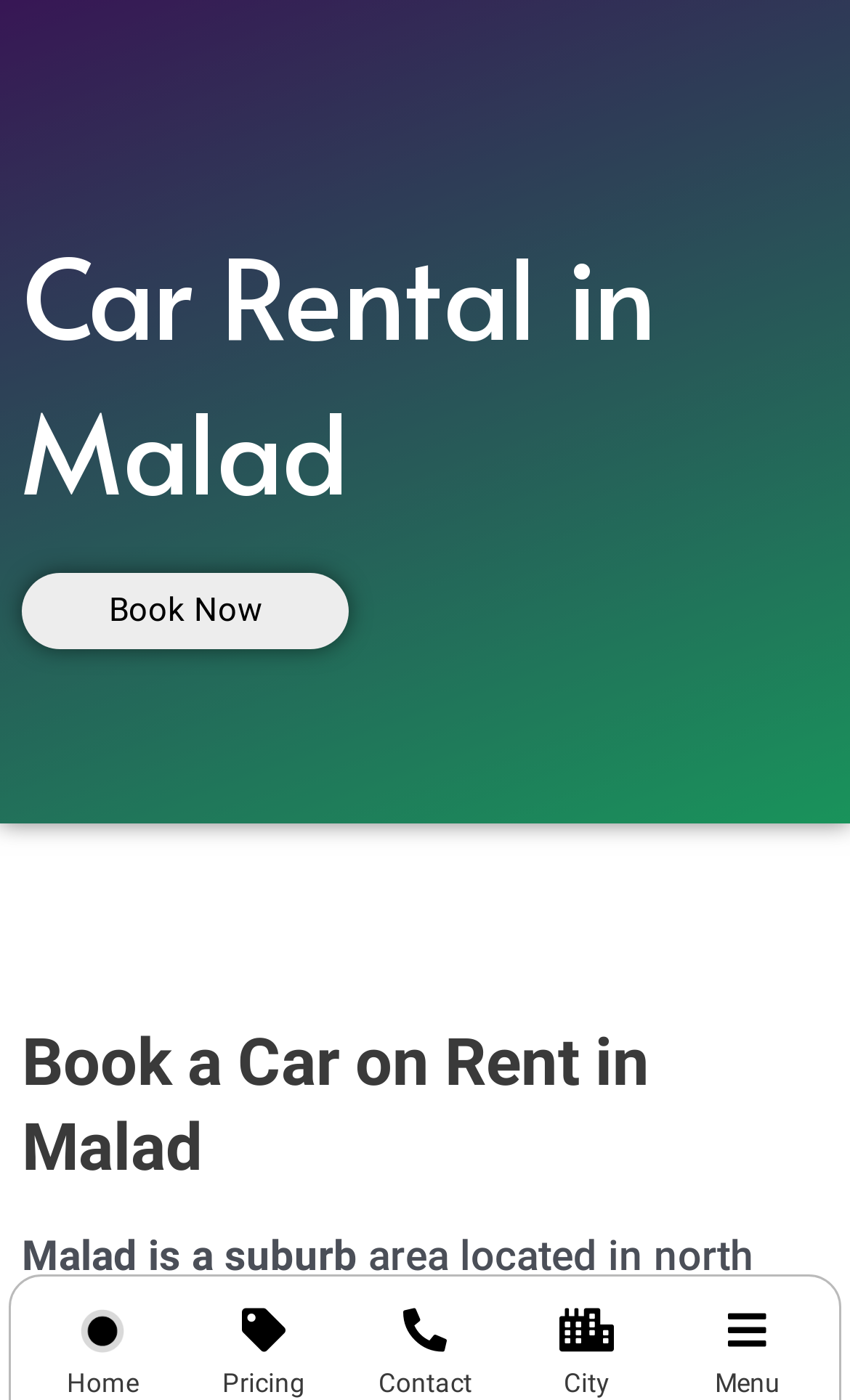Please answer the following question using a single word or phrase: 
What type of information is provided about Malad?

Description